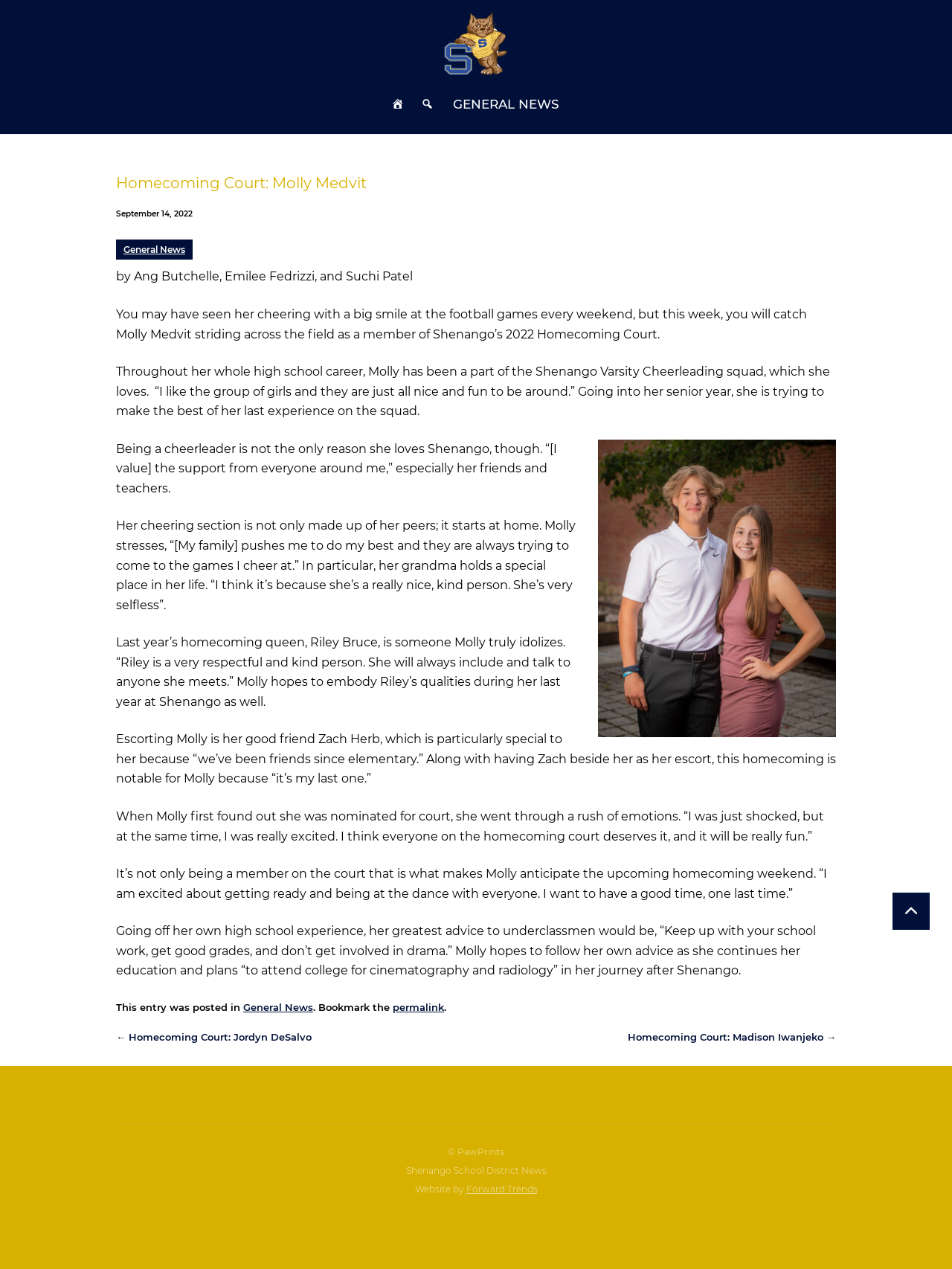Please identify the bounding box coordinates of the clickable region that I should interact with to perform the following instruction: "Search". The coordinates should be expressed as four float numbers between 0 and 1, i.e., [left, top, right, bottom].

[0.433, 0.07, 0.464, 0.094]